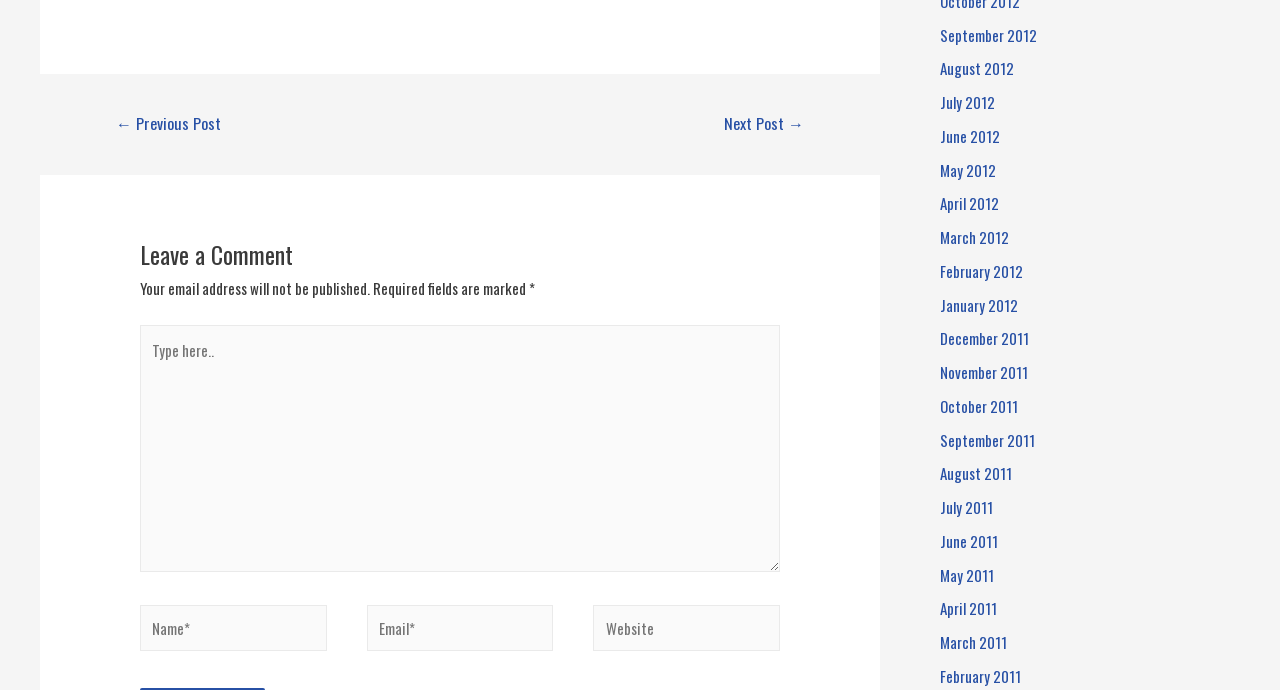Pinpoint the bounding box coordinates of the element to be clicked to execute the instruction: "Enter your name".

[0.109, 0.877, 0.255, 0.944]